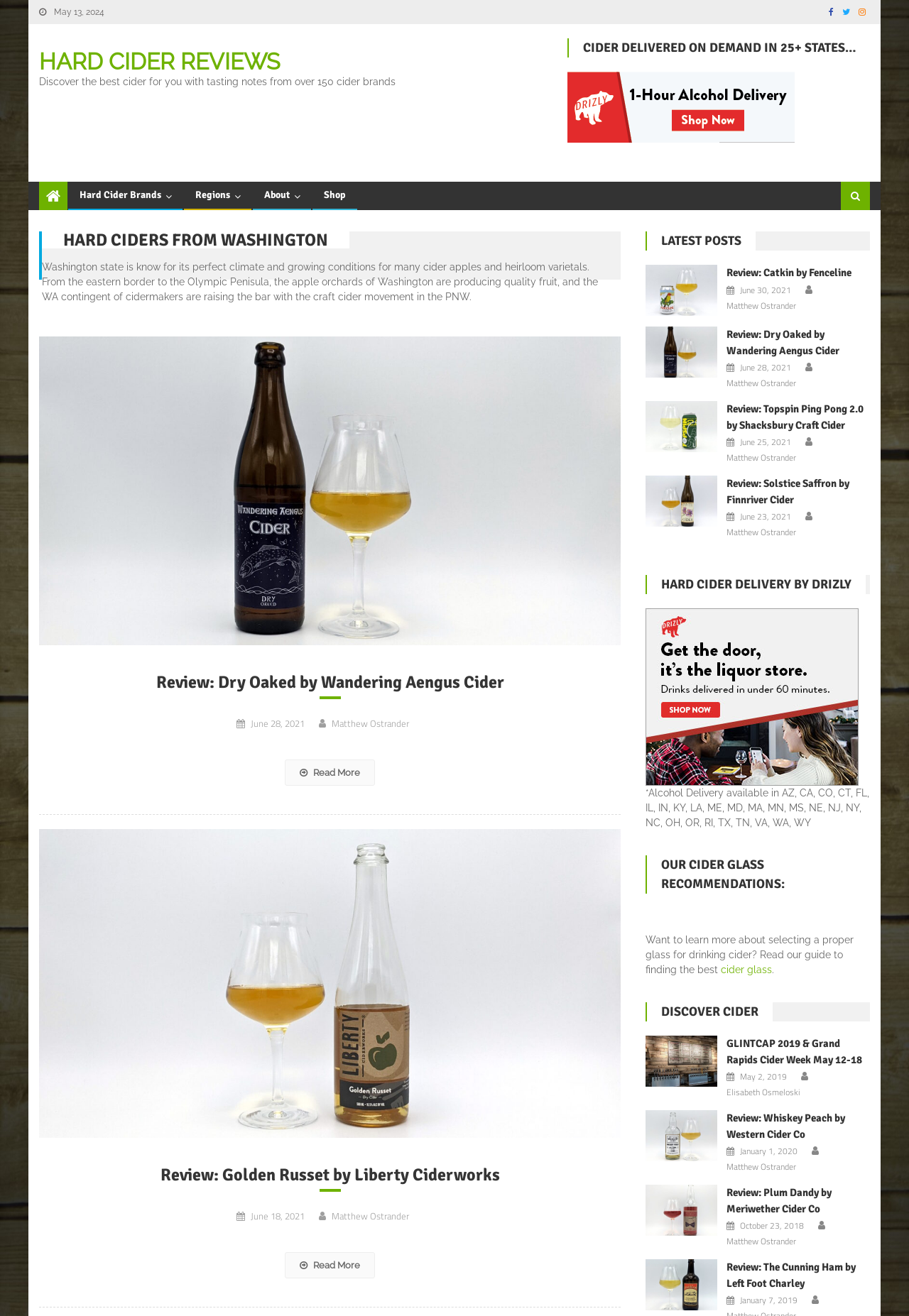Given the following UI element description: "Shop", find the bounding box coordinates in the webpage screenshot.

[0.345, 0.138, 0.392, 0.159]